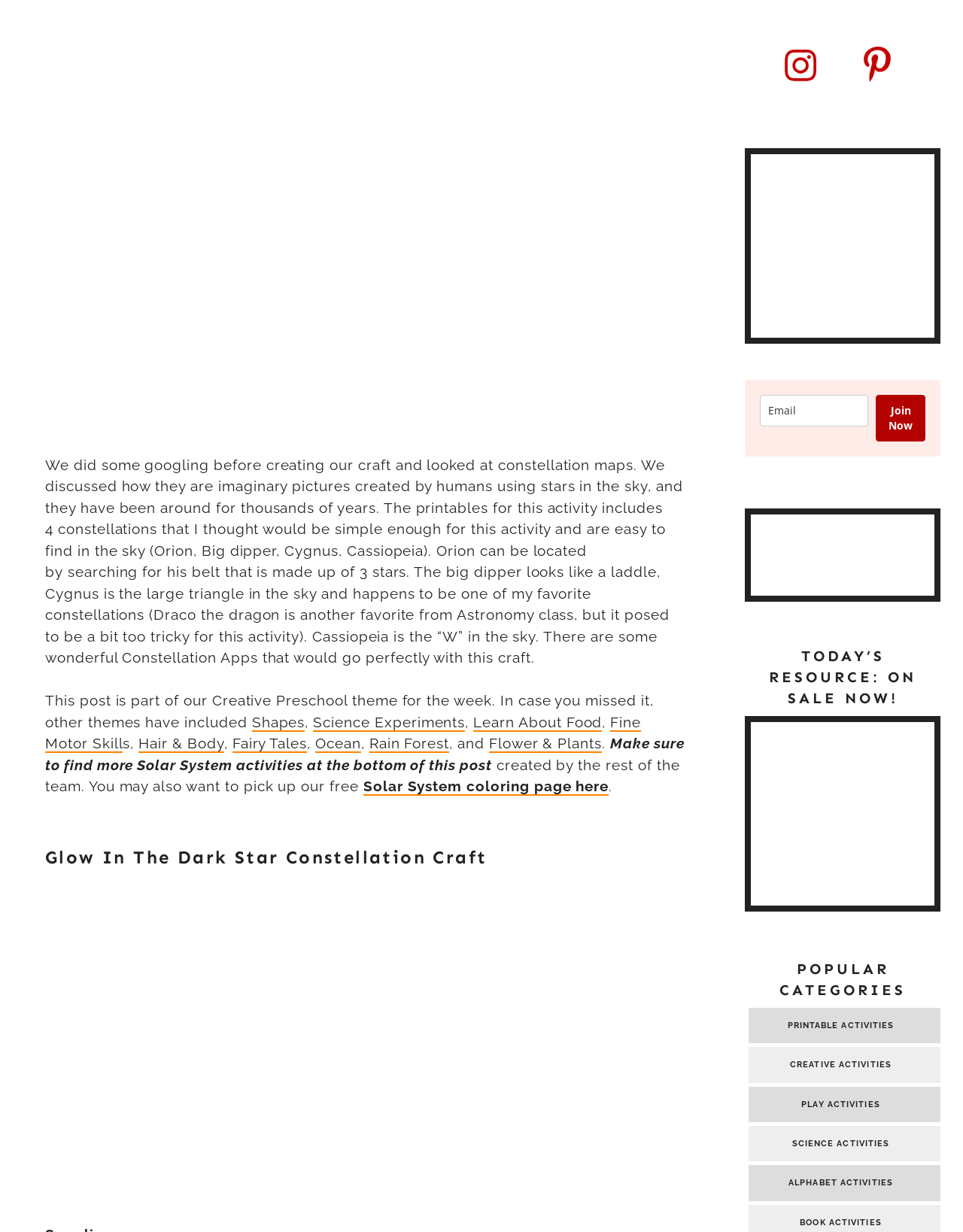Please identify the bounding box coordinates of where to click in order to follow the instruction: "Click the 'Instagram' link".

[0.792, 0.023, 0.87, 0.084]